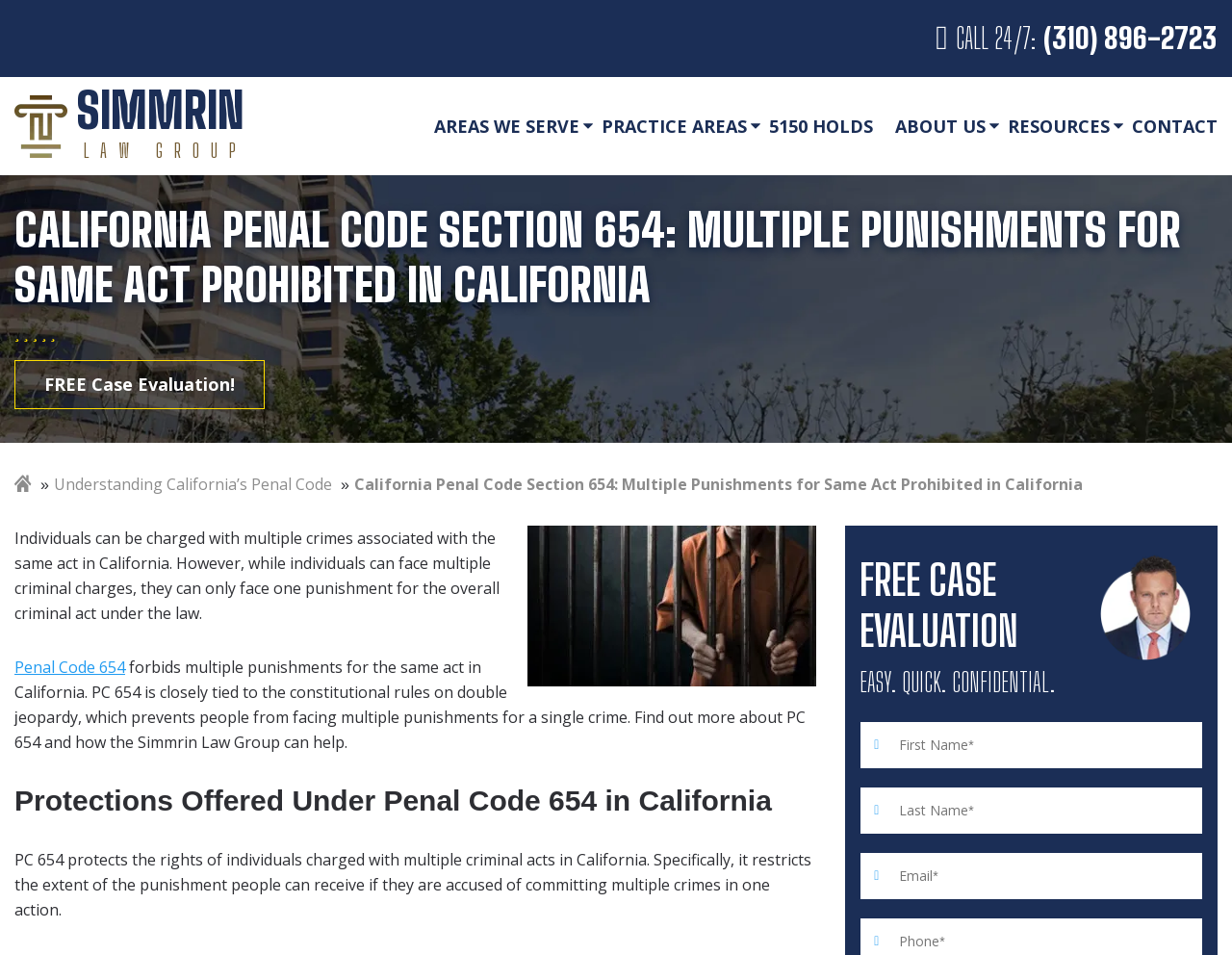Given the element description Contact, predict the bounding box coordinates for the UI element in the webpage screenshot. The format should be (top-left x, top-left y, bottom-right x, bottom-right y), and the values should be between 0 and 1.

[0.919, 0.111, 0.988, 0.153]